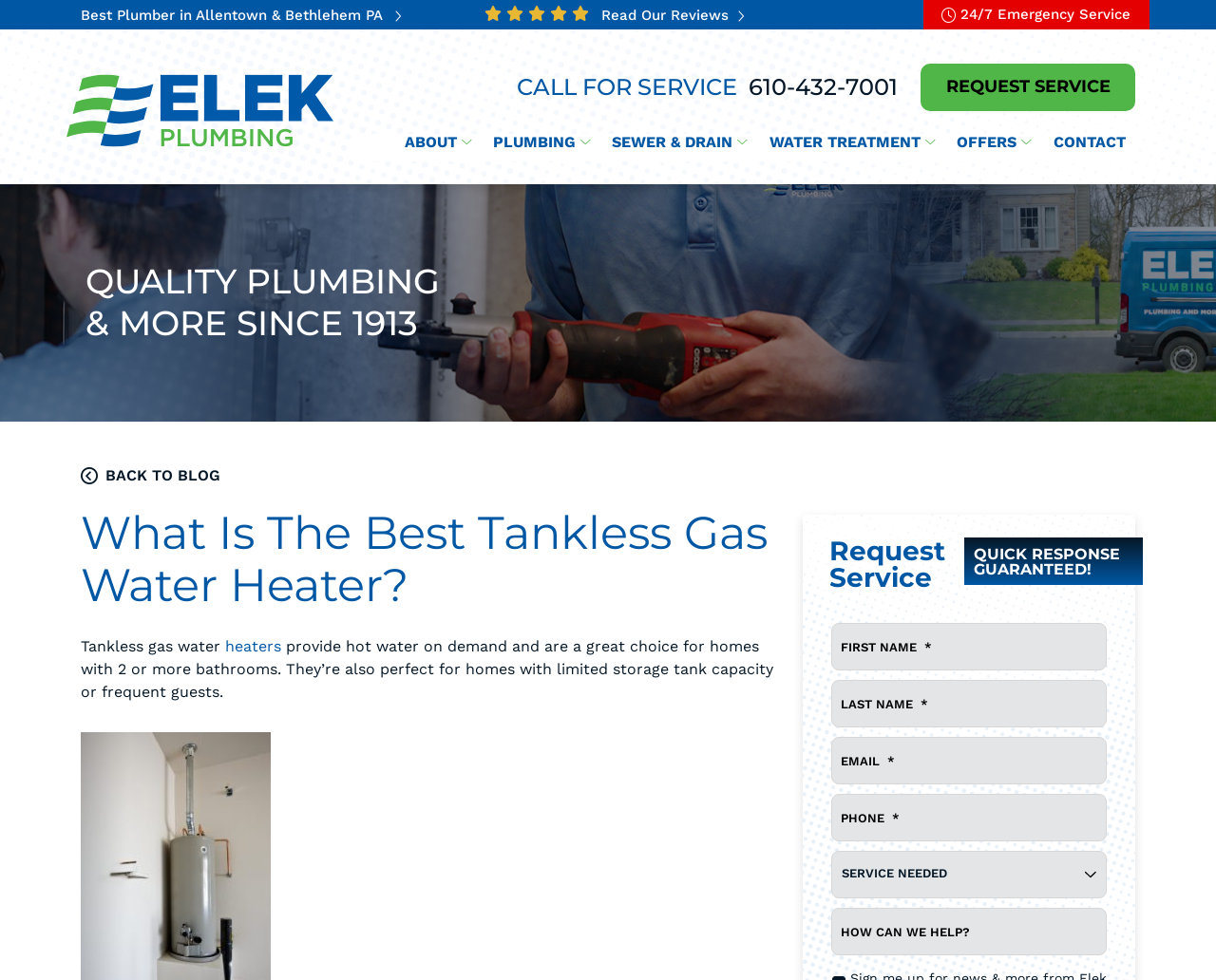Please determine the bounding box coordinates for the element that should be clicked to follow these instructions: "Request service".

[0.757, 0.065, 0.934, 0.113]